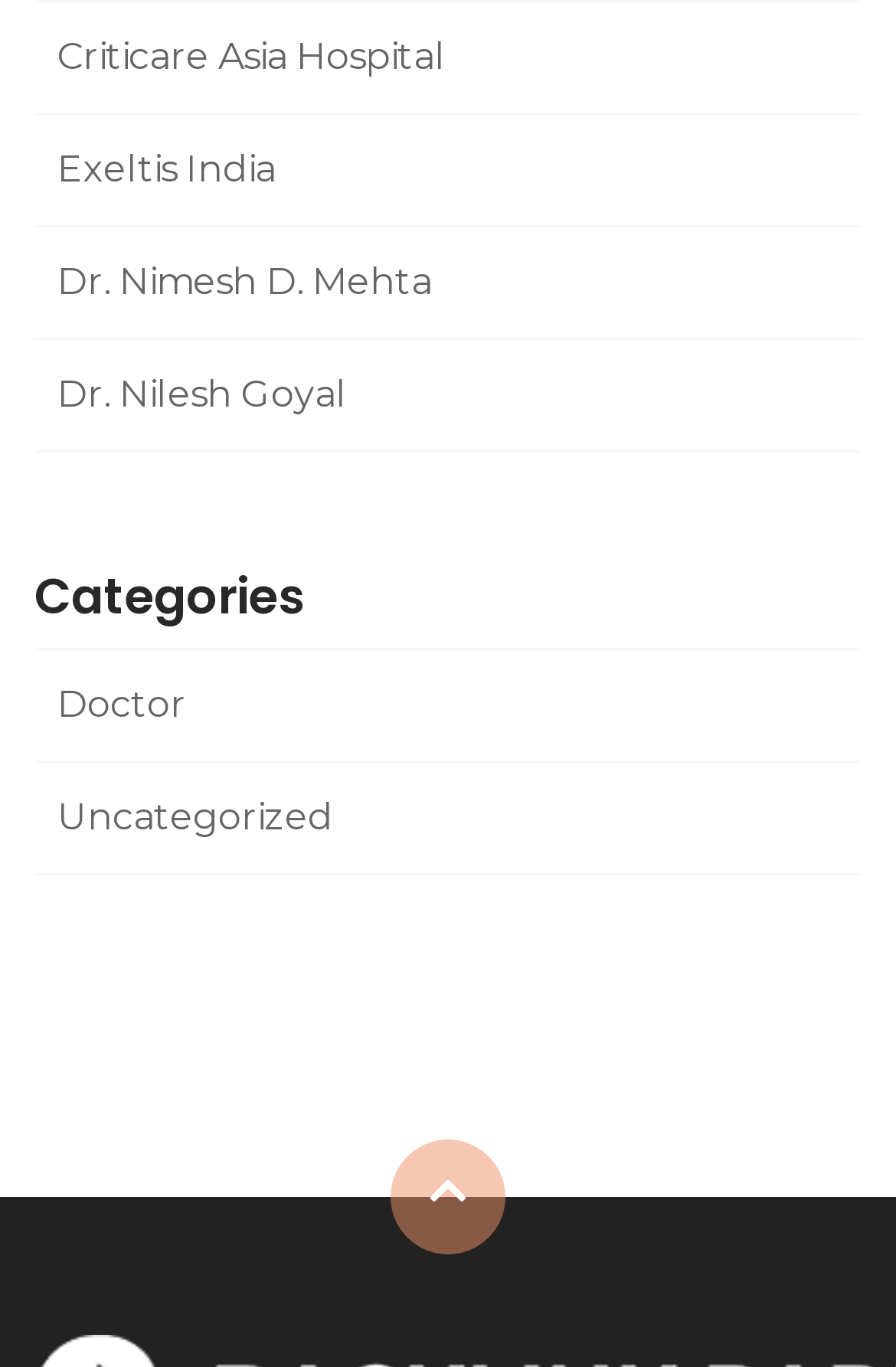What is the last category listed?
Using the details from the image, give an elaborate explanation to answer the question.

I looked at the links under the 'Categories' heading and found that the last one is 'Uncategorized', which is a category.